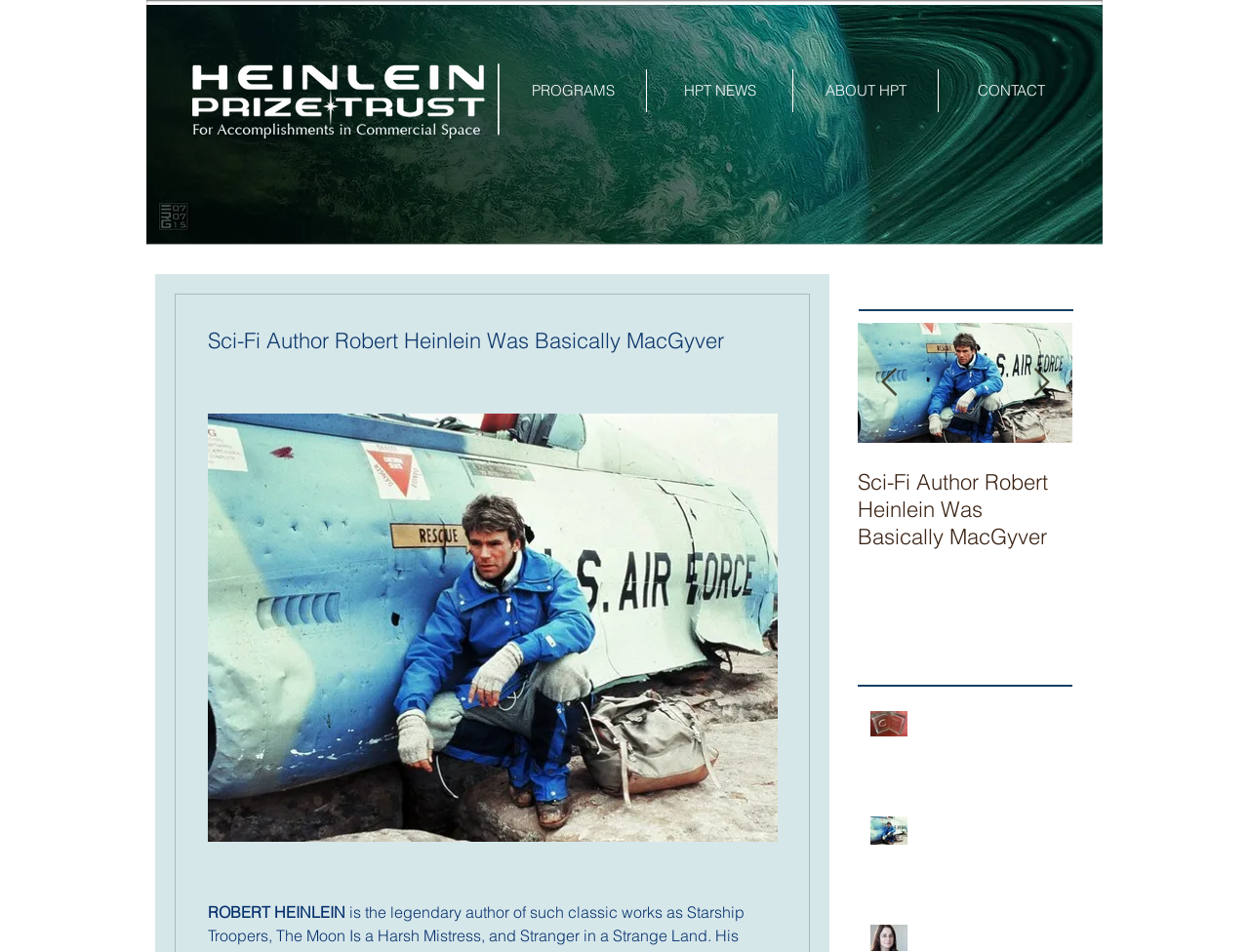How many sections are there on this webpage?
Based on the image, answer the question with a single word or brief phrase.

4